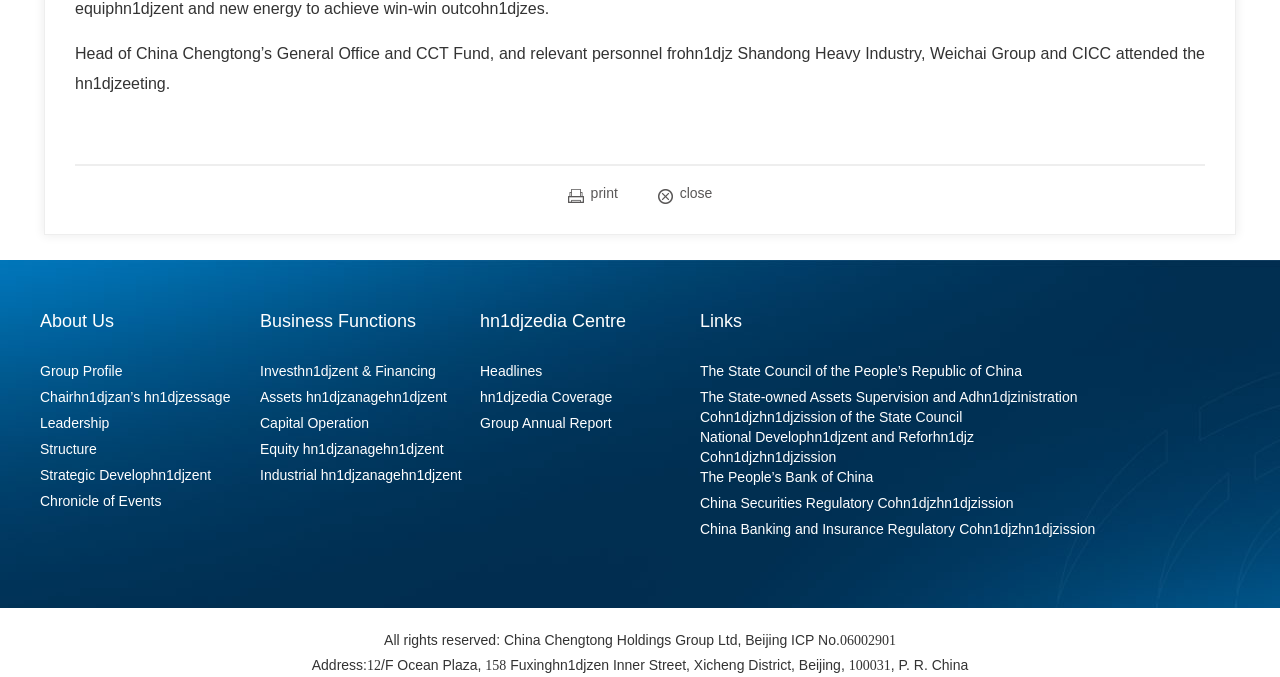Using the image as a reference, answer the following question in as much detail as possible:
What is the name of the company?

I found the answer by looking at the StaticText element with the text 'All rights reserved: China Chengtong Holdings Group Ltd, Beijing ICP No.' at the bottom of the webpage.